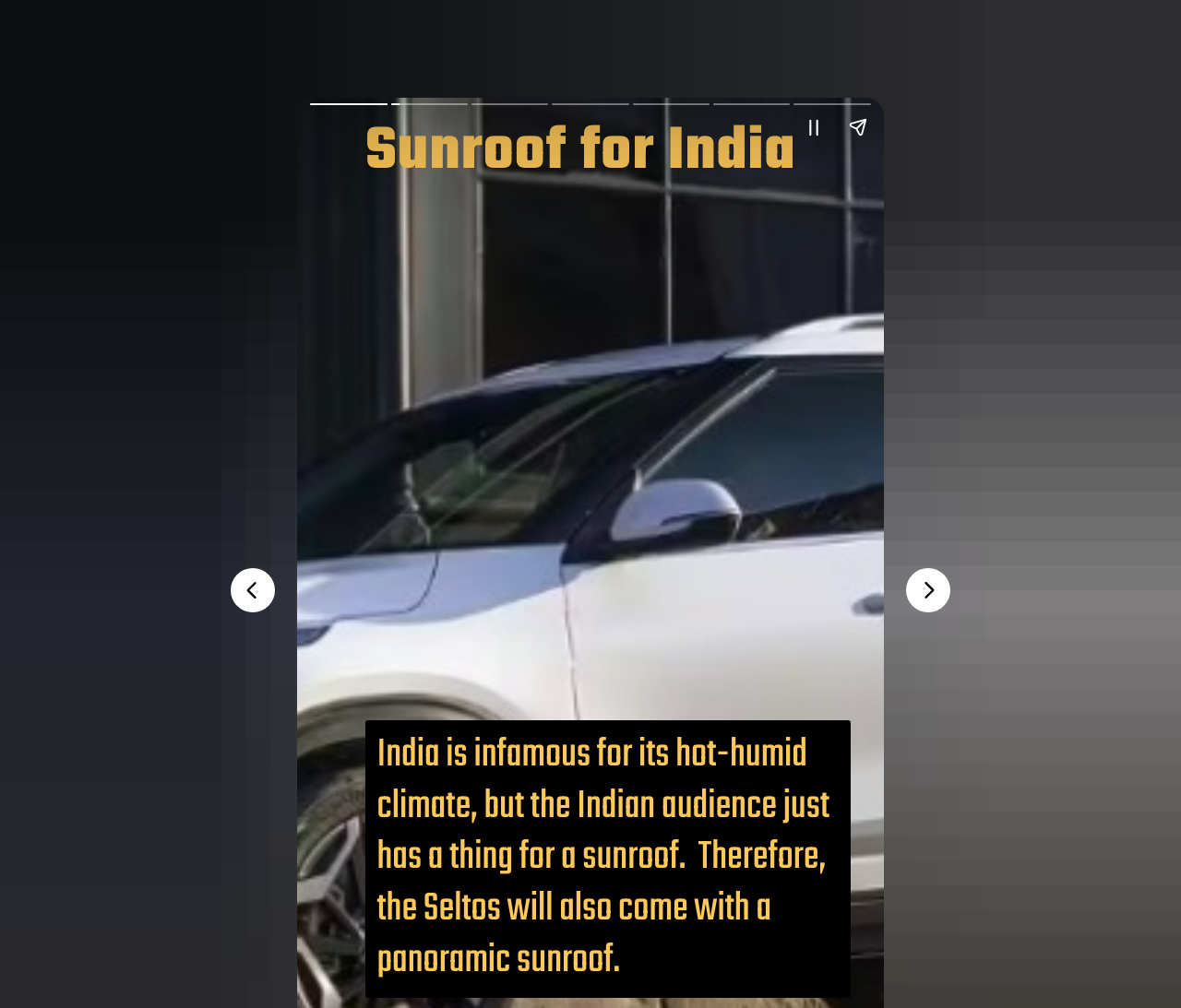Provide your answer to the question using just one word or phrase: What can be done with the story?

Pause or share